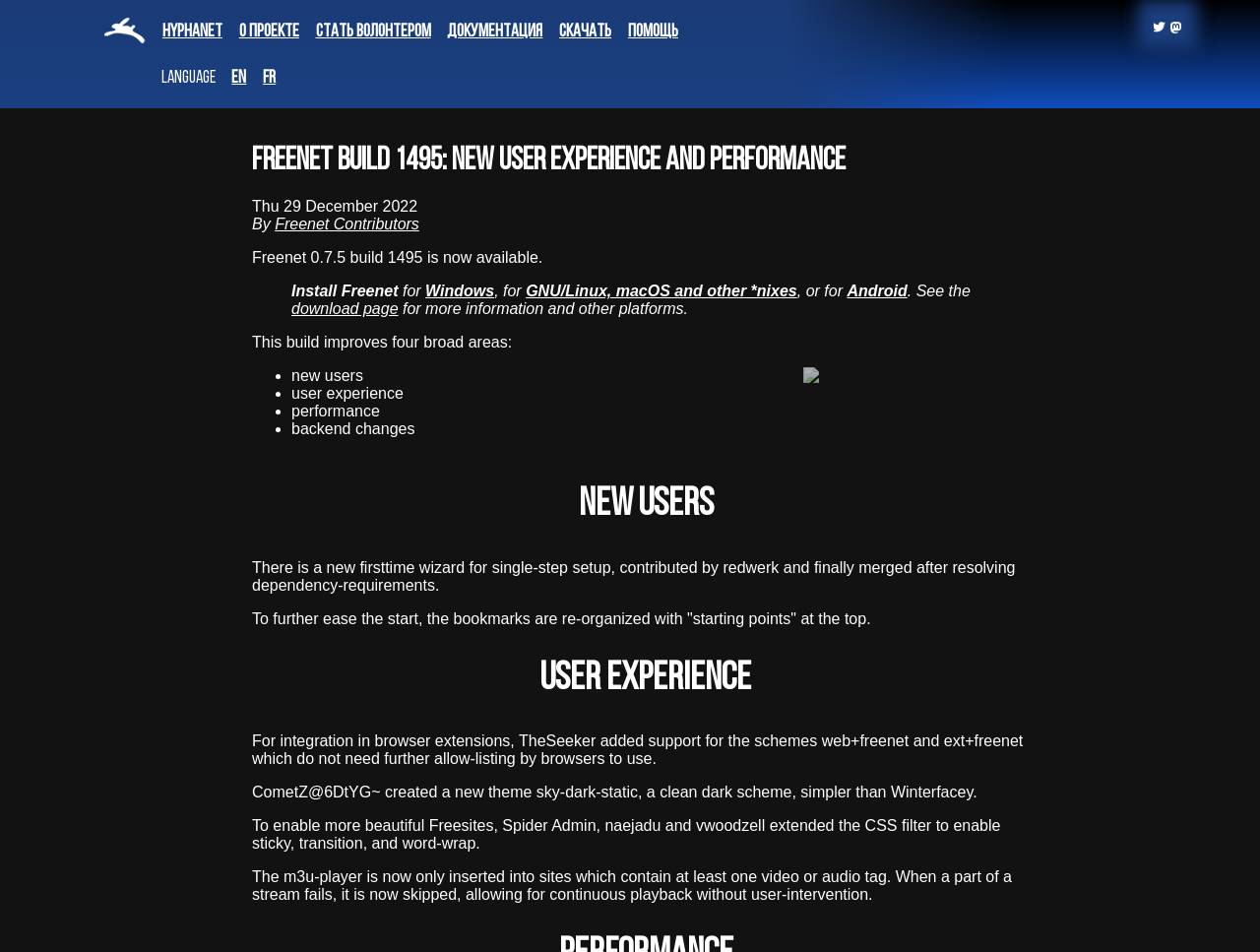What is the name of the platform?
Carefully examine the image and provide a detailed answer to the question.

The name of the platform is Hyphanet, which is a peer-to-peer platform for censorship-resistant communication and publishing, as indicated by the meta description and the link 'Hyphanet' at the top of the webpage.